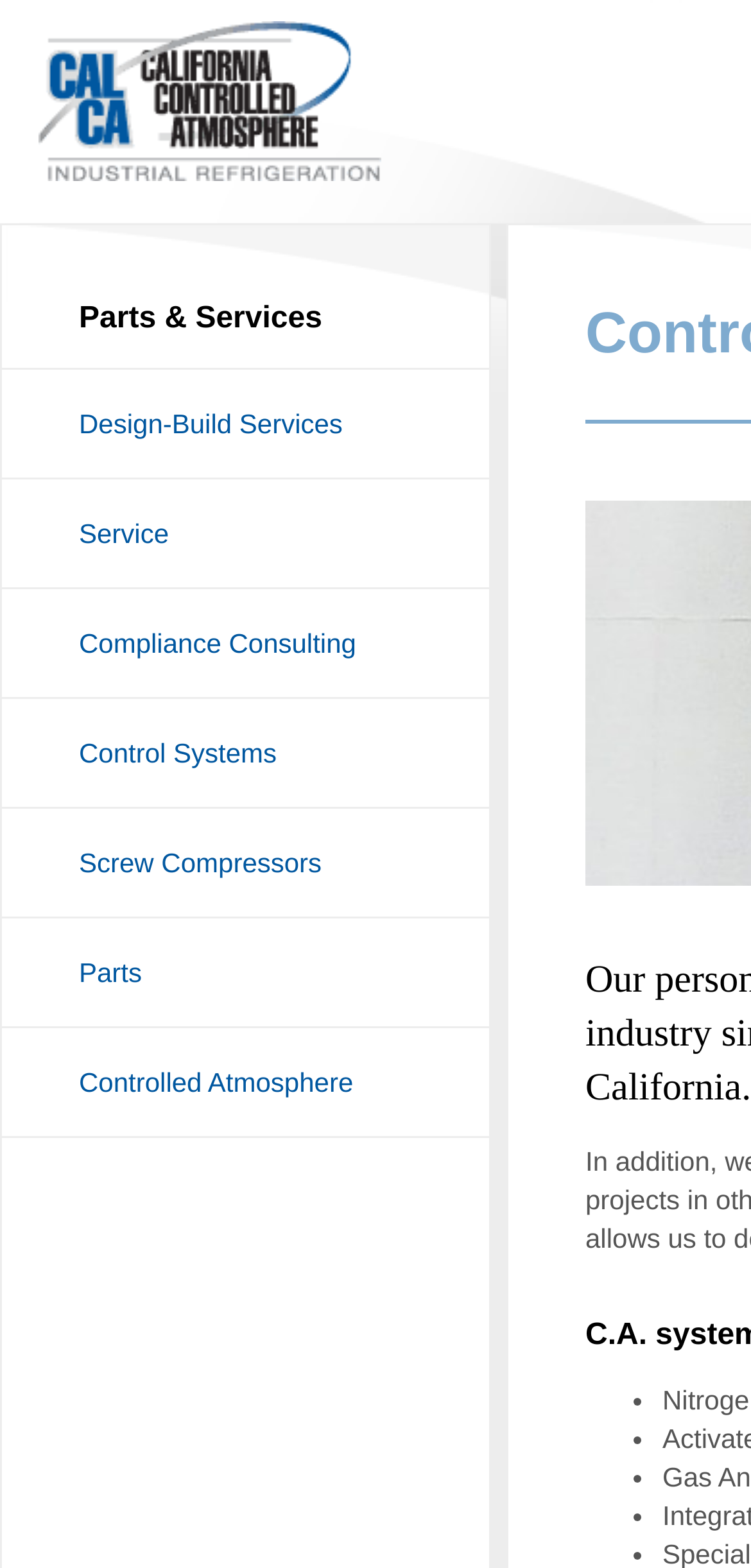How many links are present under the 'Parts & Services' heading?
Examine the image and give a concise answer in one word or a short phrase.

7